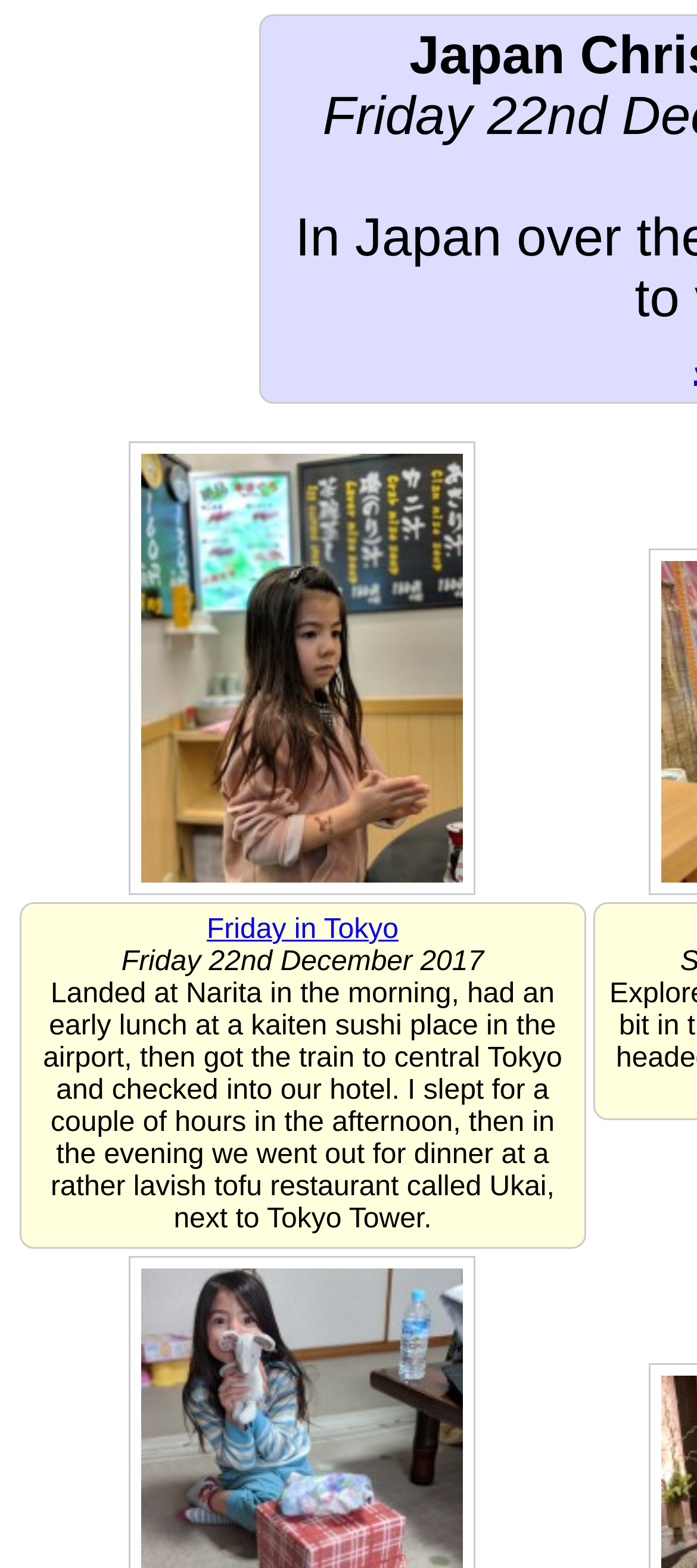For the following element description, predict the bounding box coordinates in the format (top-left x, top-left y, bottom-right x, bottom-right y). All values should be floating point numbers between 0 and 1. Description: Friday in Tokyo

[0.297, 0.529, 0.572, 0.548]